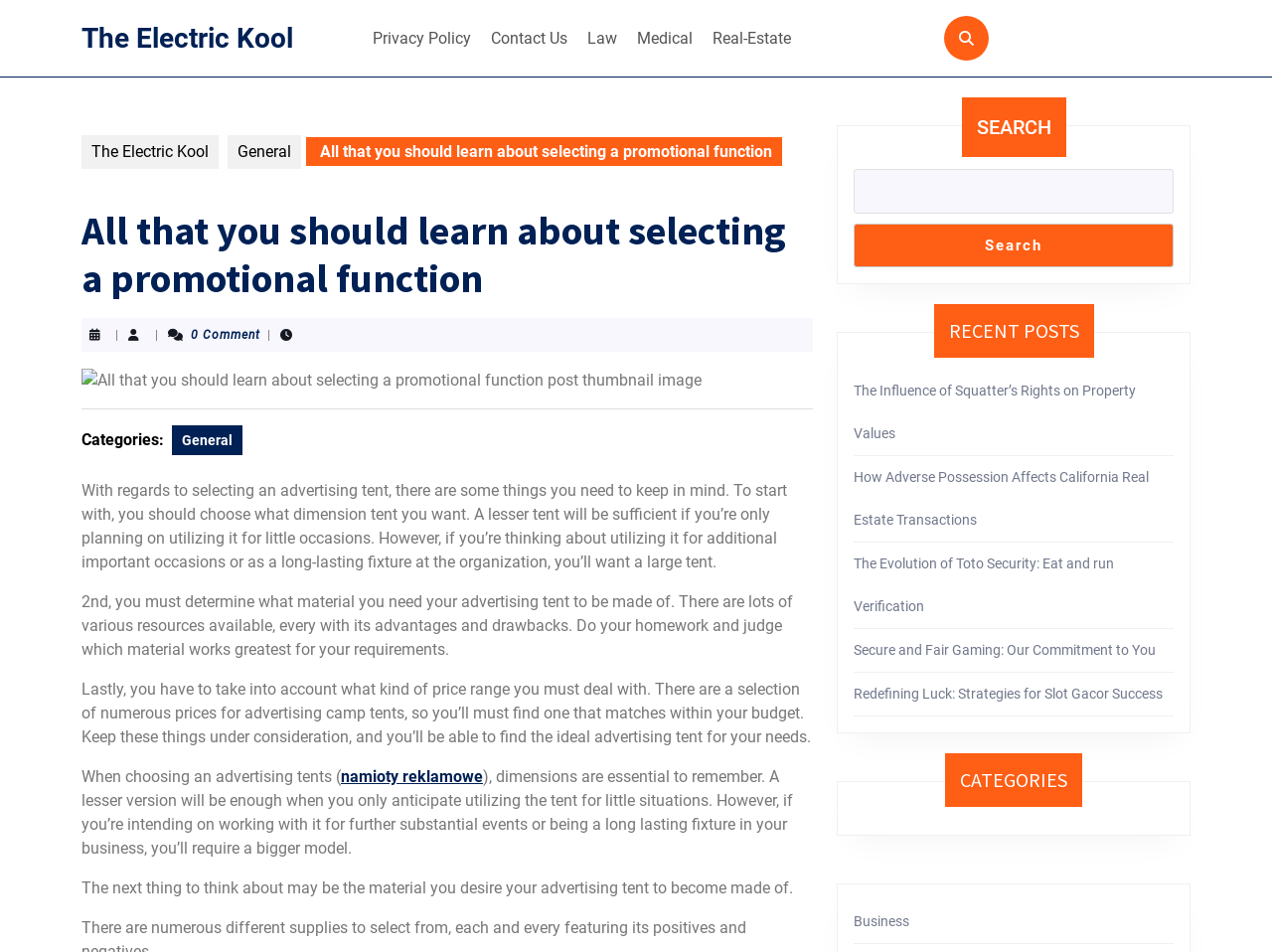Craft a detailed narrative of the webpage's structure and content.

The webpage is about selecting a promotional function, specifically an advertising tent. At the top, there is a link to "The Electric Kool" and a navigation menu with links to "Privacy Policy", "Contact Us", "Law", "Medical", and "Real-Estate". 

Below the navigation menu, there is a heading that reads "All that you should learn about selecting a promotional function". This is followed by a post thumbnail image and a separator line. The main content of the webpage is divided into paragraphs, discussing the importance of considering the size, material, and budget when choosing an advertising tent. 

On the right side of the webpage, there are three complementary sections. The first section has a search box with a "SEARCH" button. The second section is titled "RECENT POSTS" and lists five links to recent articles, including "The Influence of Squatter’s Rights on Property Values" and "Redefining Luck: Strategies for Slot Gacor Success". The third section is titled "CATEGORIES" and has a single link to "Business". 

There are also several links scattered throughout the webpage, including a link to "namioty reklamowe" and links to other categories such as "General".